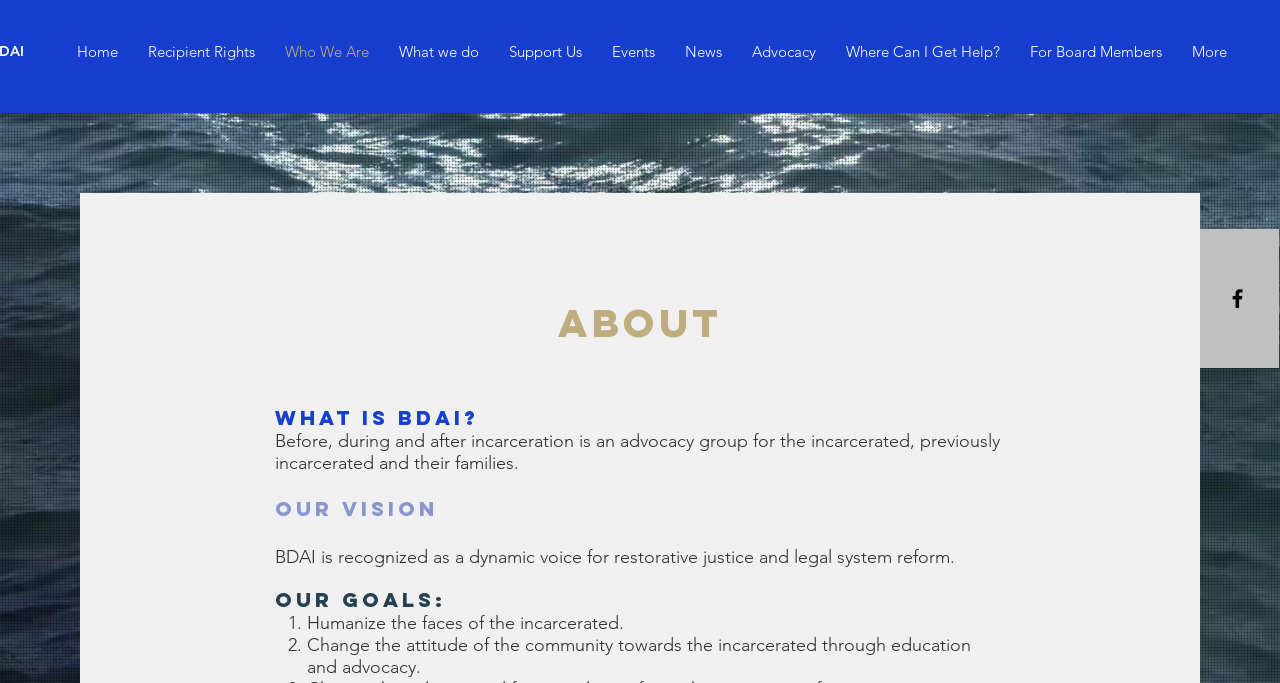Please locate the bounding box coordinates of the element that should be clicked to complete the given instruction: "Explore Events".

[0.466, 0.053, 0.523, 0.098]